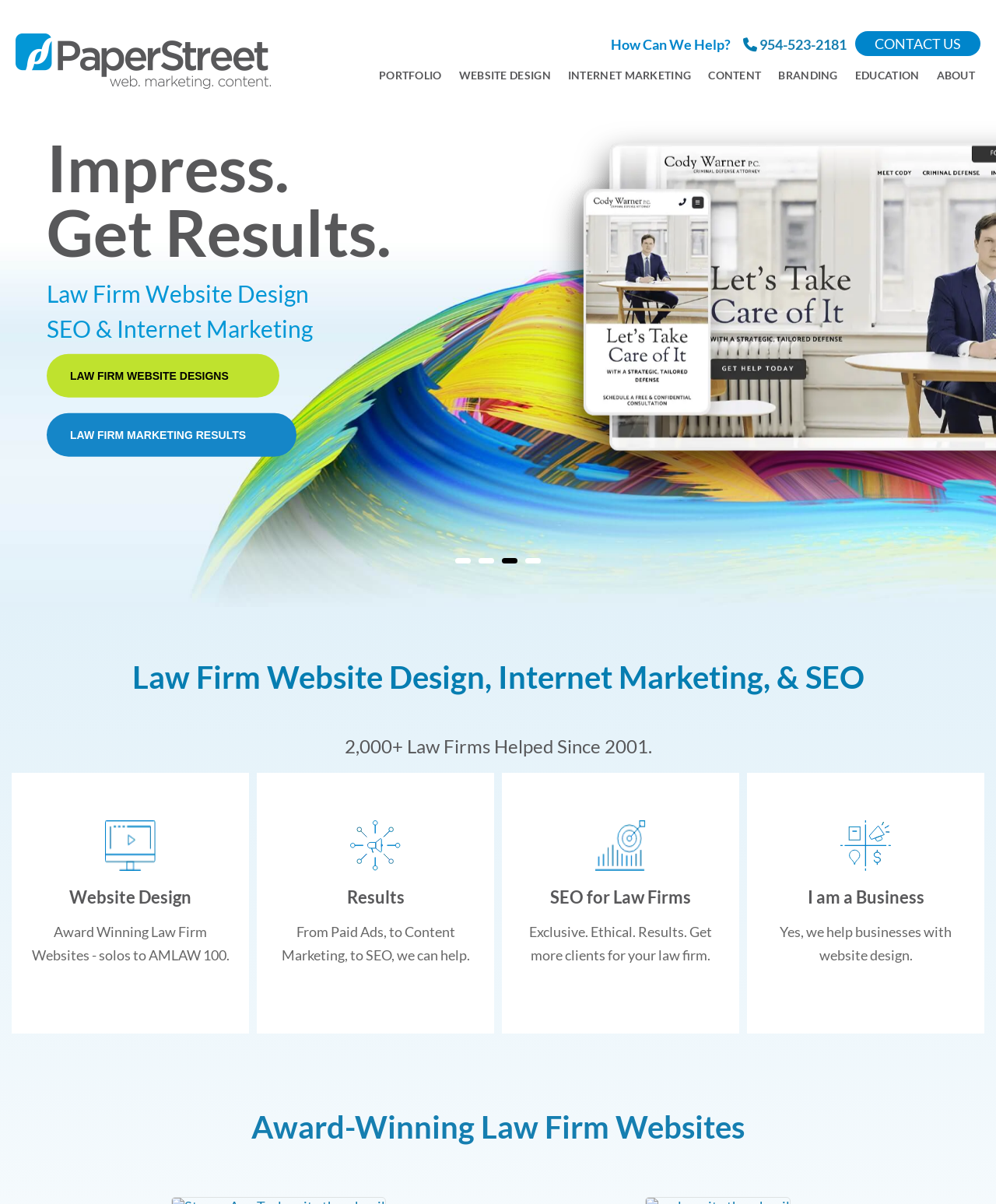Convey a detailed summary of the webpage, mentioning all key elements.

This webpage is a law firm website design and marketing company's homepage. At the top left, there is a PaperStreet logo, which is an image link. Next to it, there is a heading "How Can We Help?" with a phone number and a link to contact the company. On the top right, there are several links to different sections of the website, including "PORTFOLIO", "WEBSITE DESIGN", "INTERNET MARKETING", "CONTENT", "BRANDING", "EDUCATION", and "ABOUT".

Below the top navigation, there is a large heading that reads "Impress. Get Results. Law Firm Website Design SEO & Internet Marketing" with links to "SEO" and "Internet Marketing" underneath. On the left side, there are two links to "LAW FIRM WEBSITE DESIGNS" and "LAW FIRM MARKETING RESULTS".

In the middle of the page, there is a horizontal tab list with four tabs, each controlling a different section of content. The currently selected tab is the fourth one.

Below the tab list, there are three headings that describe the company's services and achievements. The first heading reads "Law Firm Website Design, Internet Marketing, & SEO", the second one reads "2,000+ Law Firms Helped Since 2001", and the third one is a link to an award-winning law firm website design page.

Underneath these headings, there are three sections, each with an icon, a heading, and a link to a specific service. The first section is about website design, the second one is about getting results from paid ads, content marketing, and SEO, and the third one is about exclusive SEO services for law firms. The last section is about the company's services for businesses.

At the very bottom, there is a heading that reads "Award-Winning Law Firm Websites" with a link to the same page.